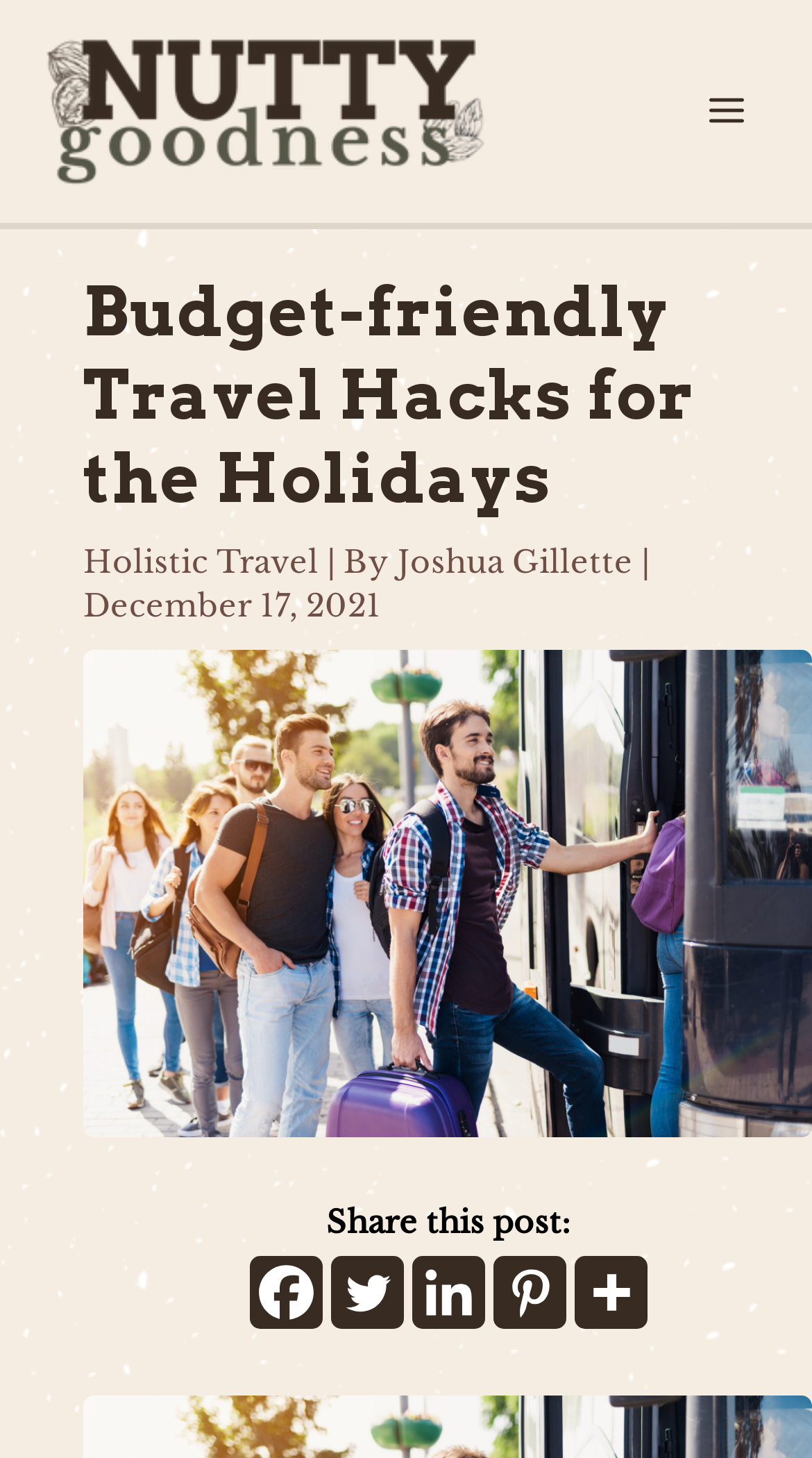Determine the bounding box coordinates for the area that should be clicked to carry out the following instruction: "Share this post on Facebook".

[0.306, 0.861, 0.396, 0.911]